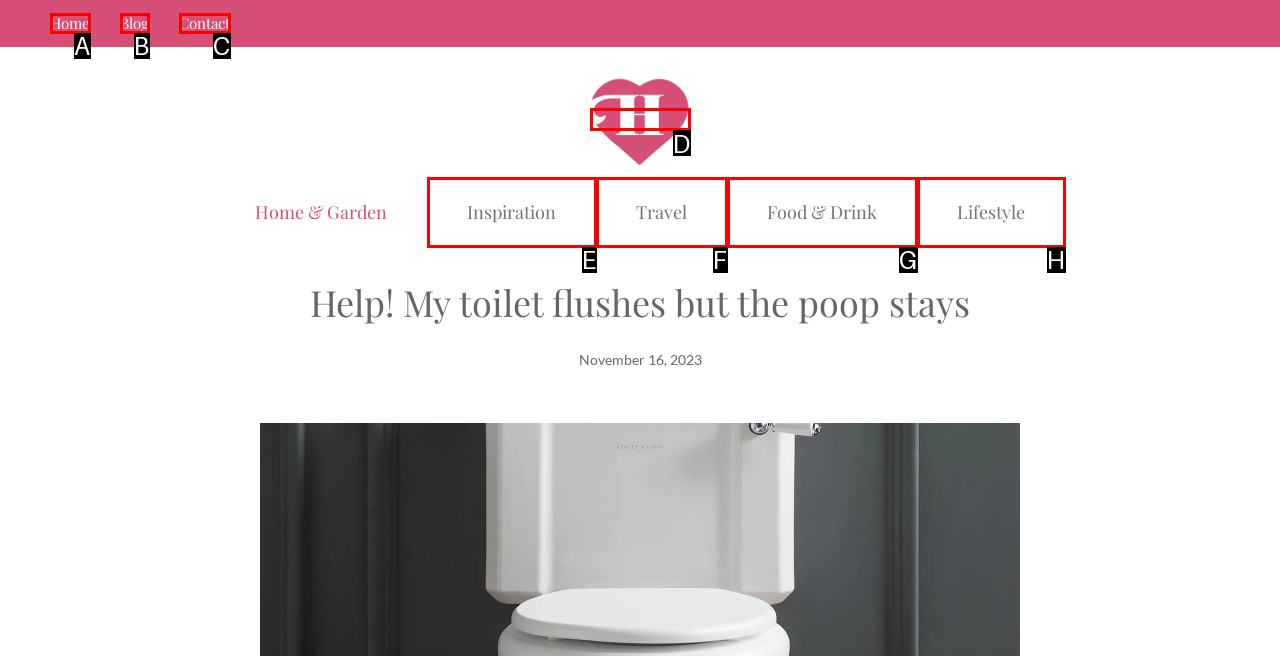Find the option that fits the given description: Lifestyle
Answer with the letter representing the correct choice directly.

H